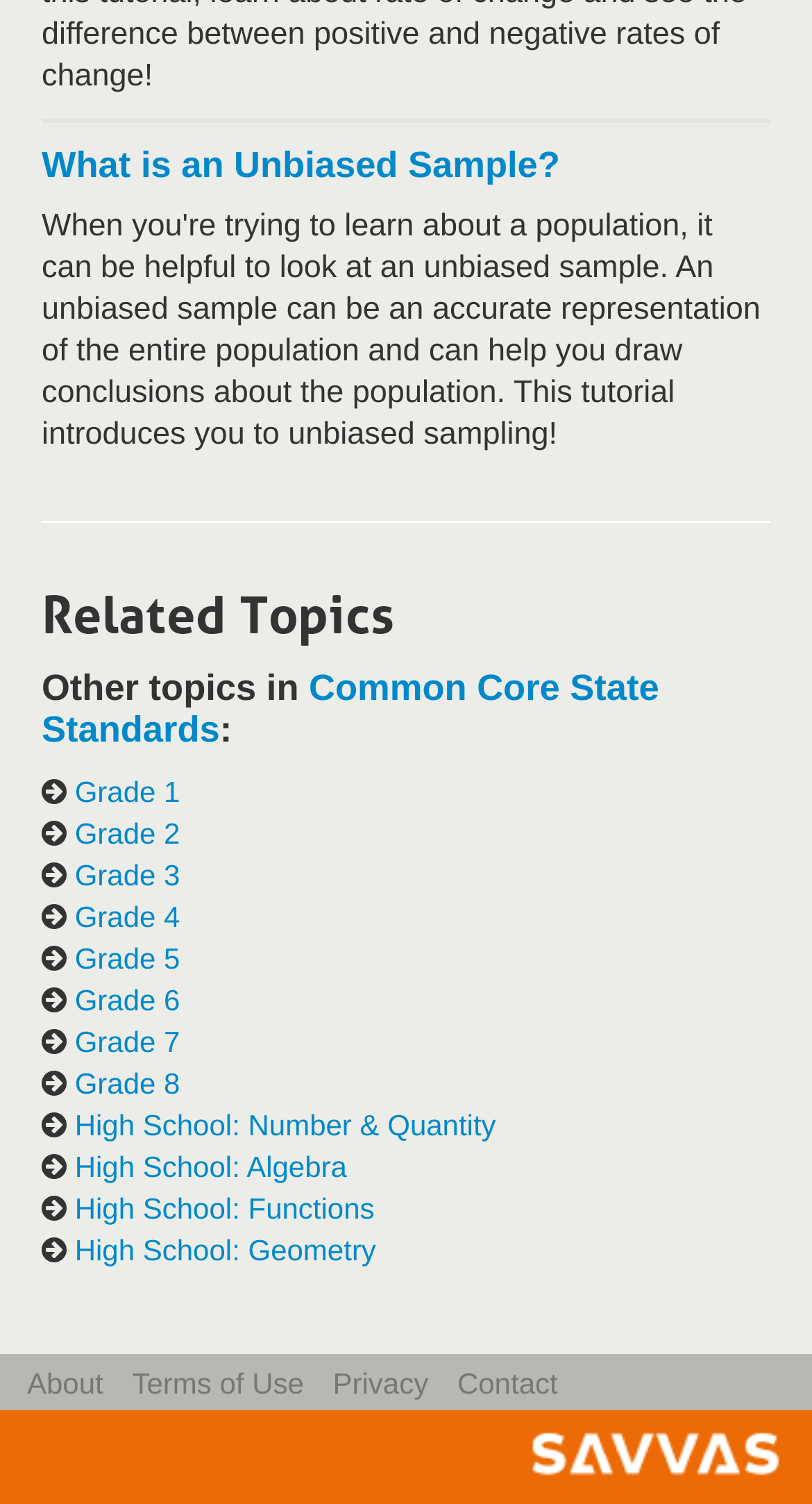Please identify the bounding box coordinates of where to click in order to follow the instruction: "Contact us".

[0.563, 0.909, 0.687, 0.931]